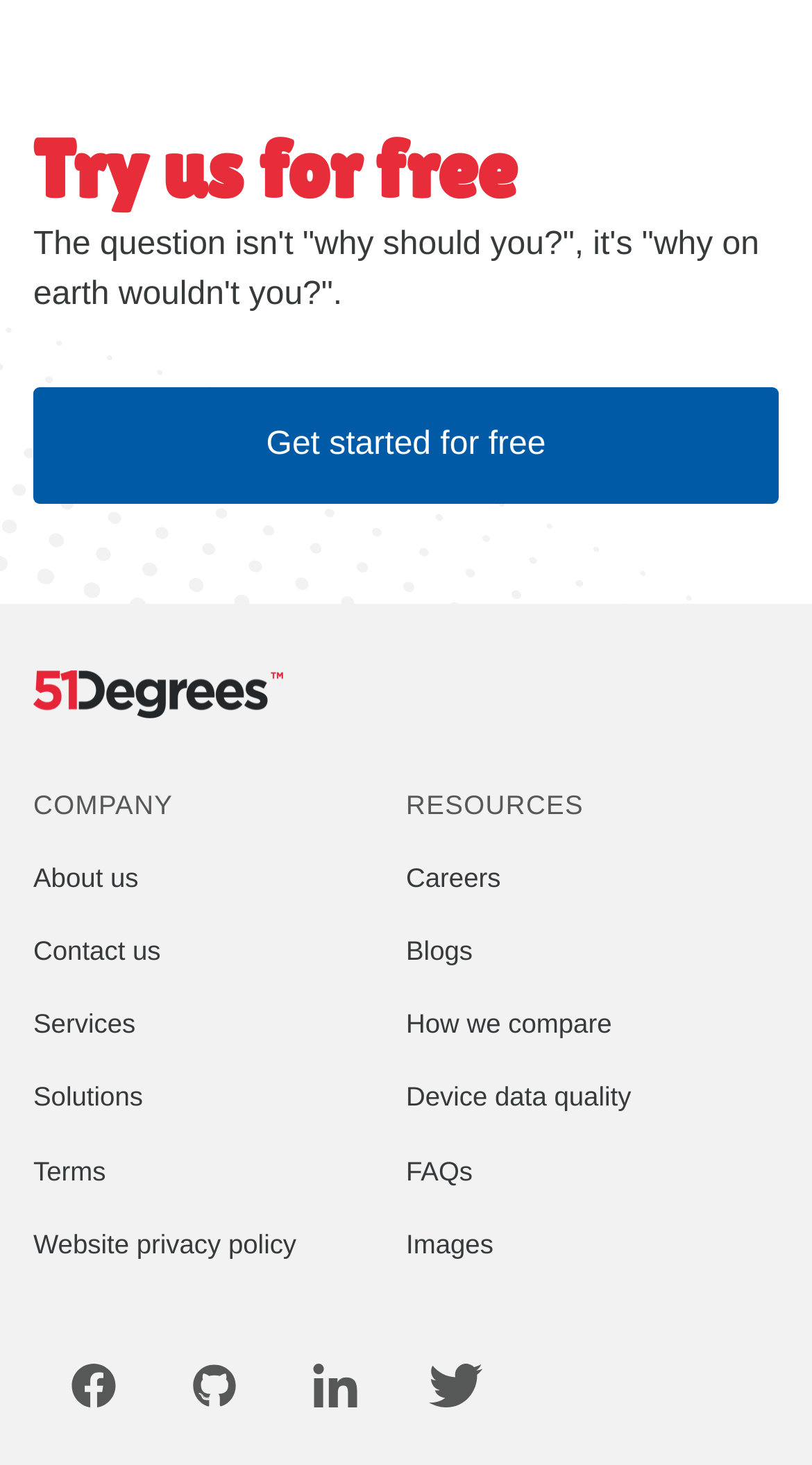Answer the question with a single word or phrase: 
How many links are there under 'COMPANY'?

5